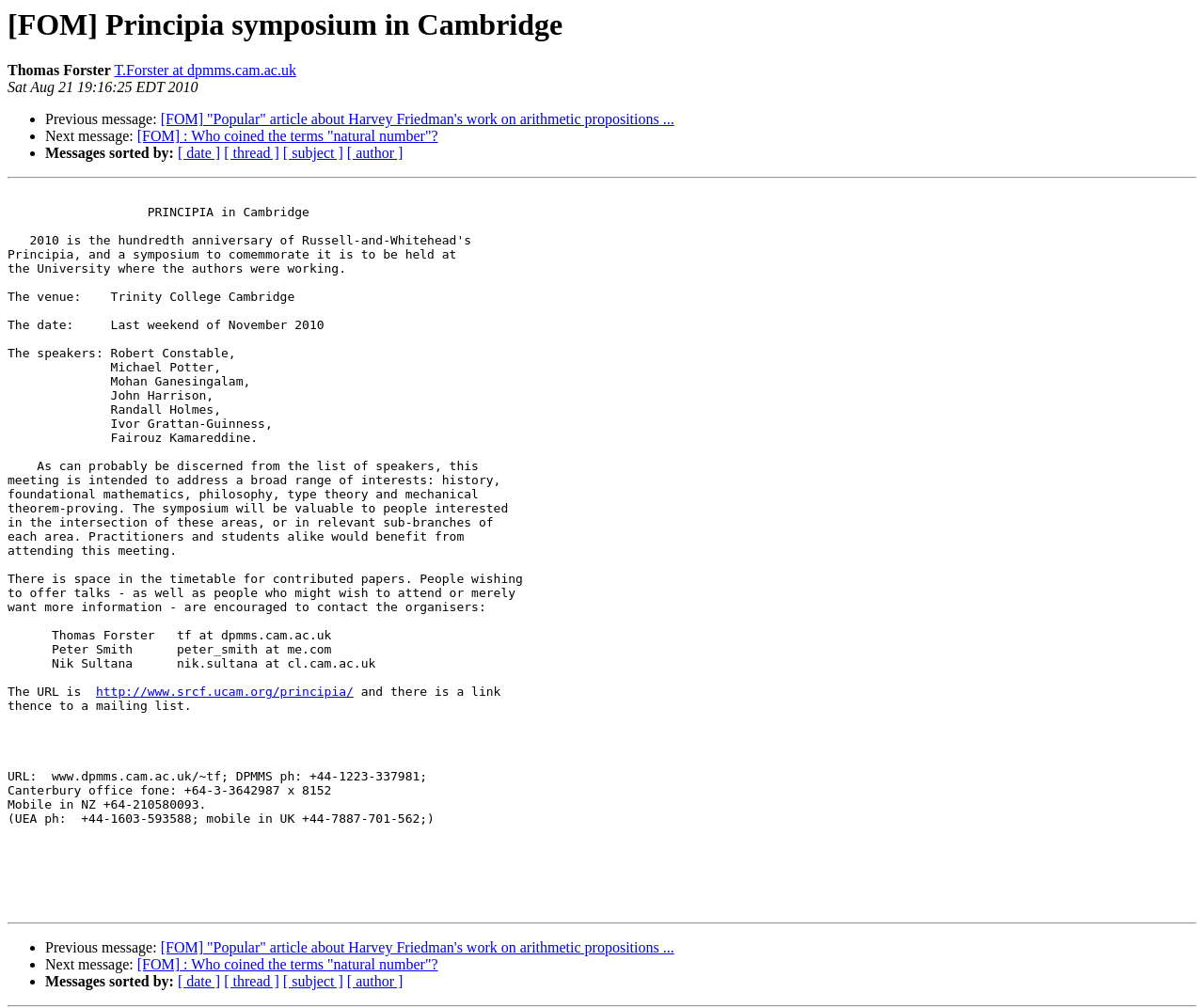Specify the bounding box coordinates of the element's area that should be clicked to execute the given instruction: "Read next message". The coordinates should be four float numbers between 0 and 1, i.e., [left, top, right, bottom].

[0.114, 0.949, 0.364, 0.965]